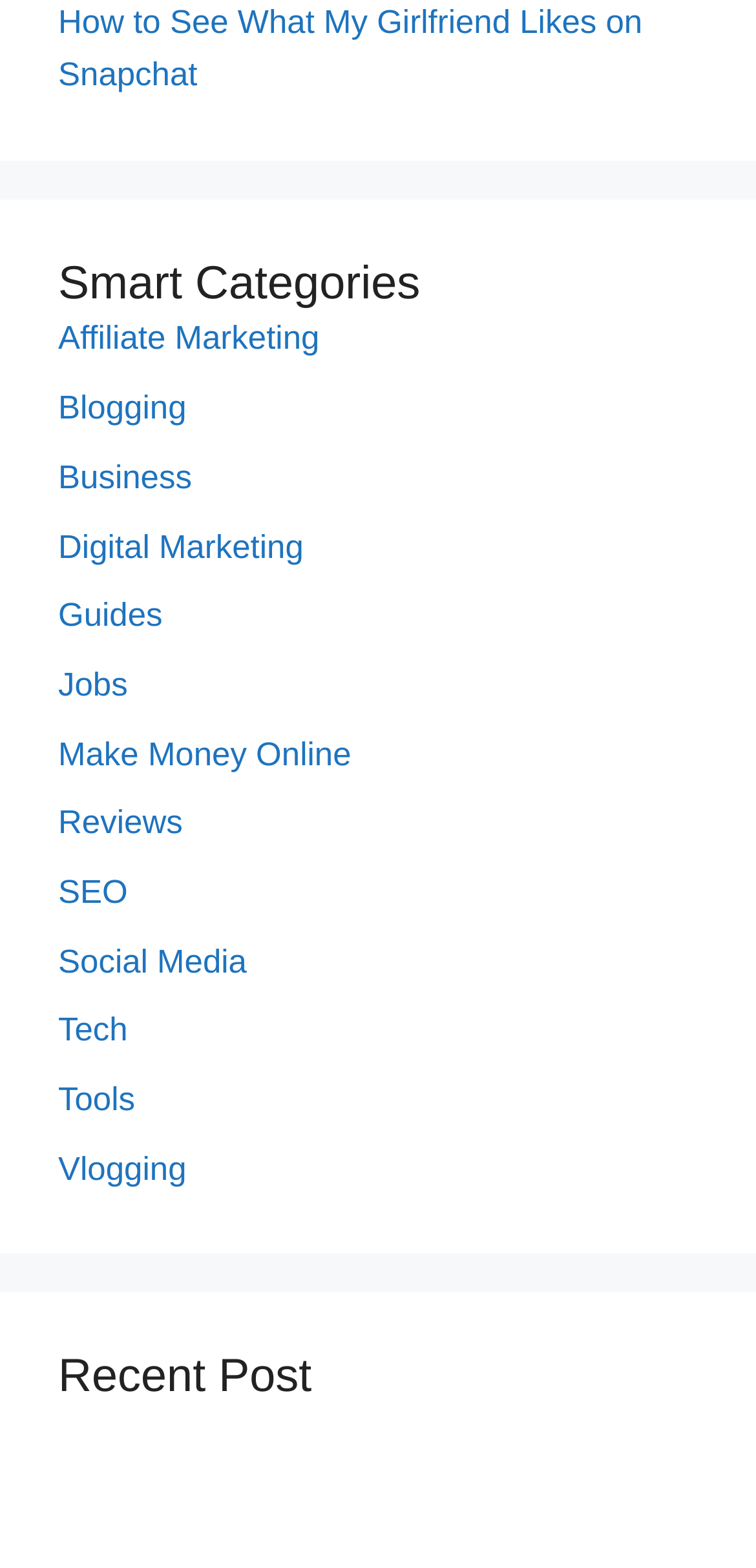Using a single word or phrase, answer the following question: 
What is the topic of the link 'How to See What My Girlfriend Likes on Snapchat'?

Social Media